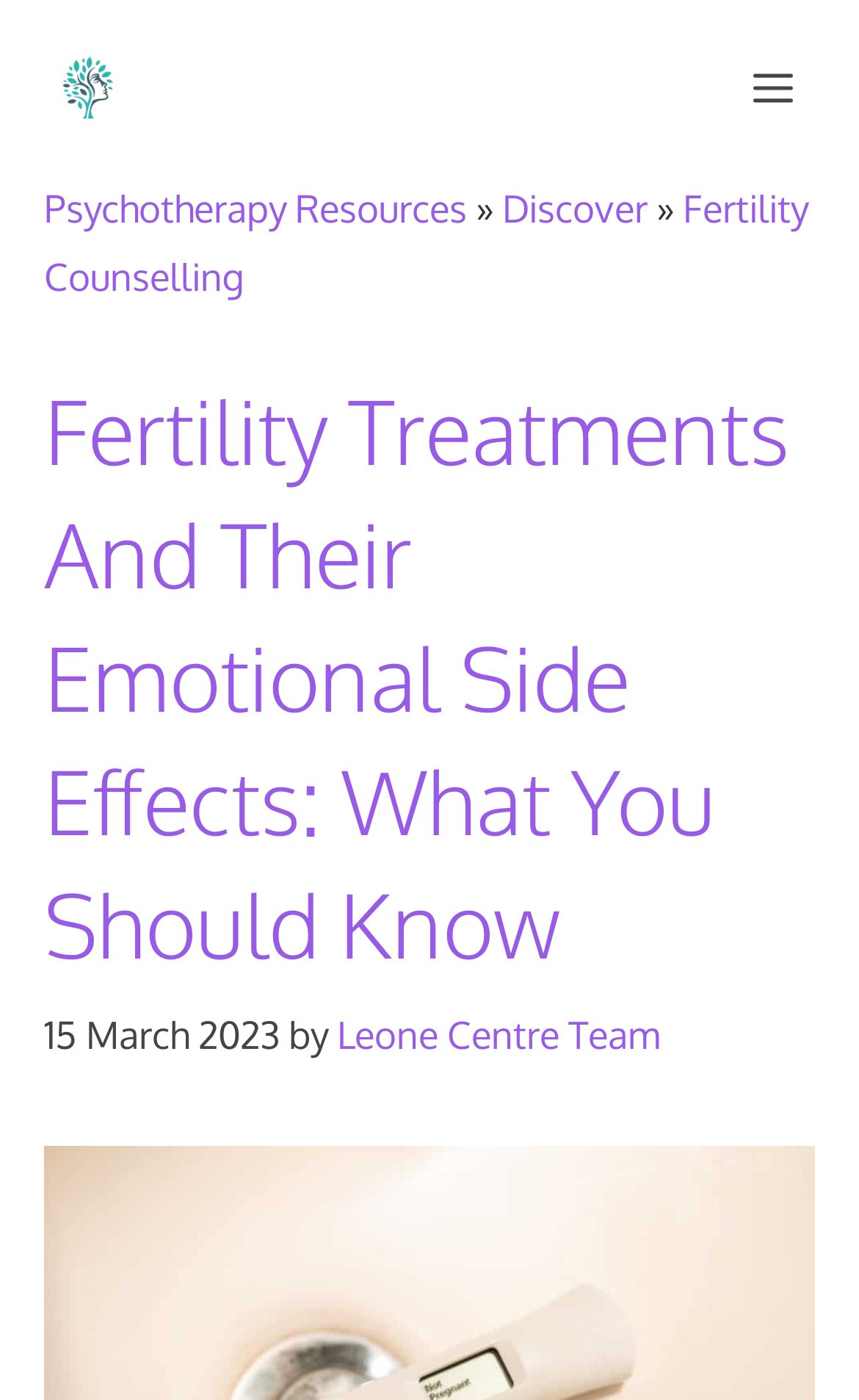Identify and provide the text content of the webpage's primary headline.

Fertility Treatments And Their Emotional Side Effects: What You Should Know